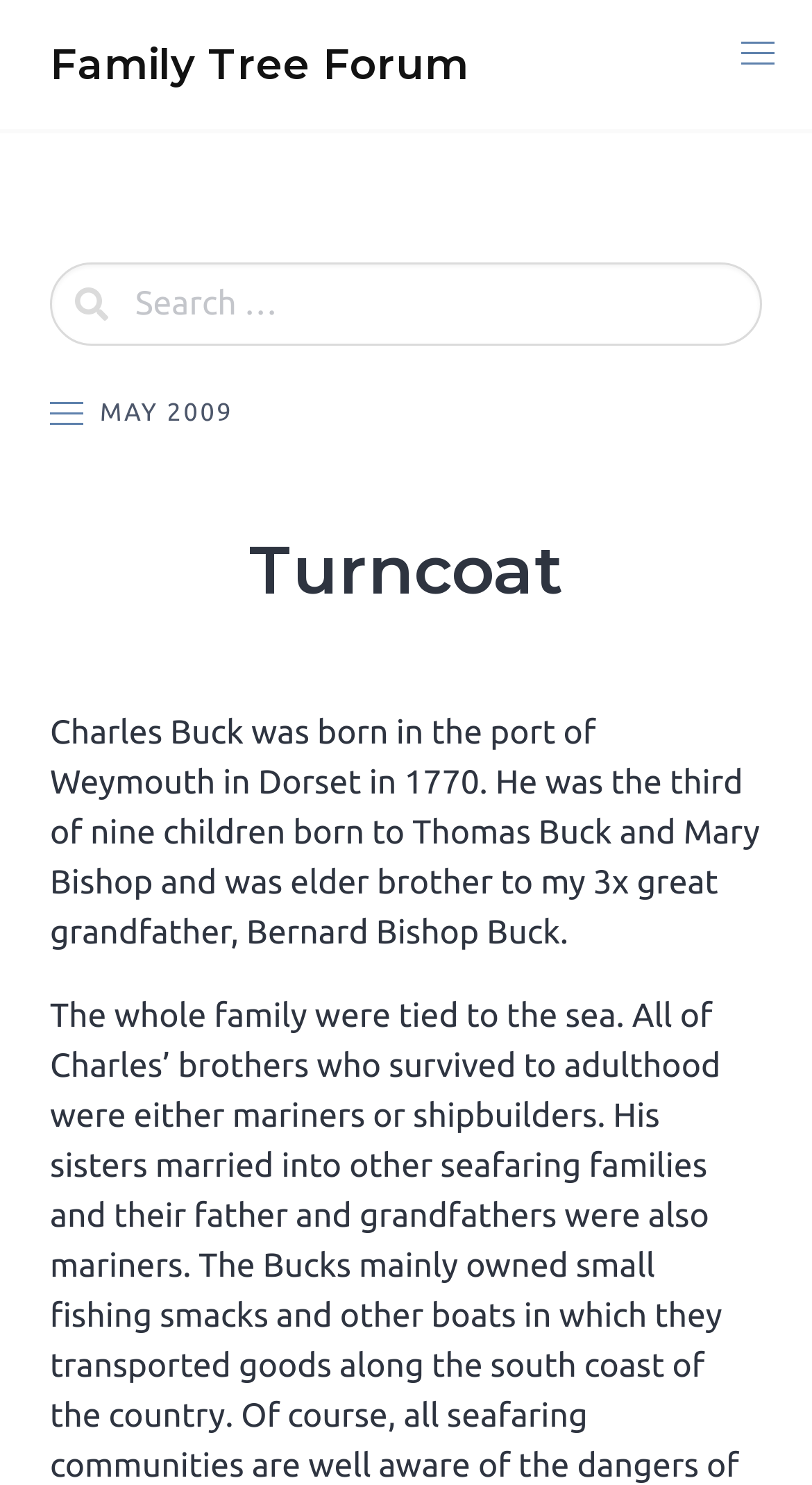Using the description "parent_node: Family Tree Forum aria-label="Menu"", locate and provide the bounding box of the UI element.

[0.867, 0.0, 1.0, 0.073]